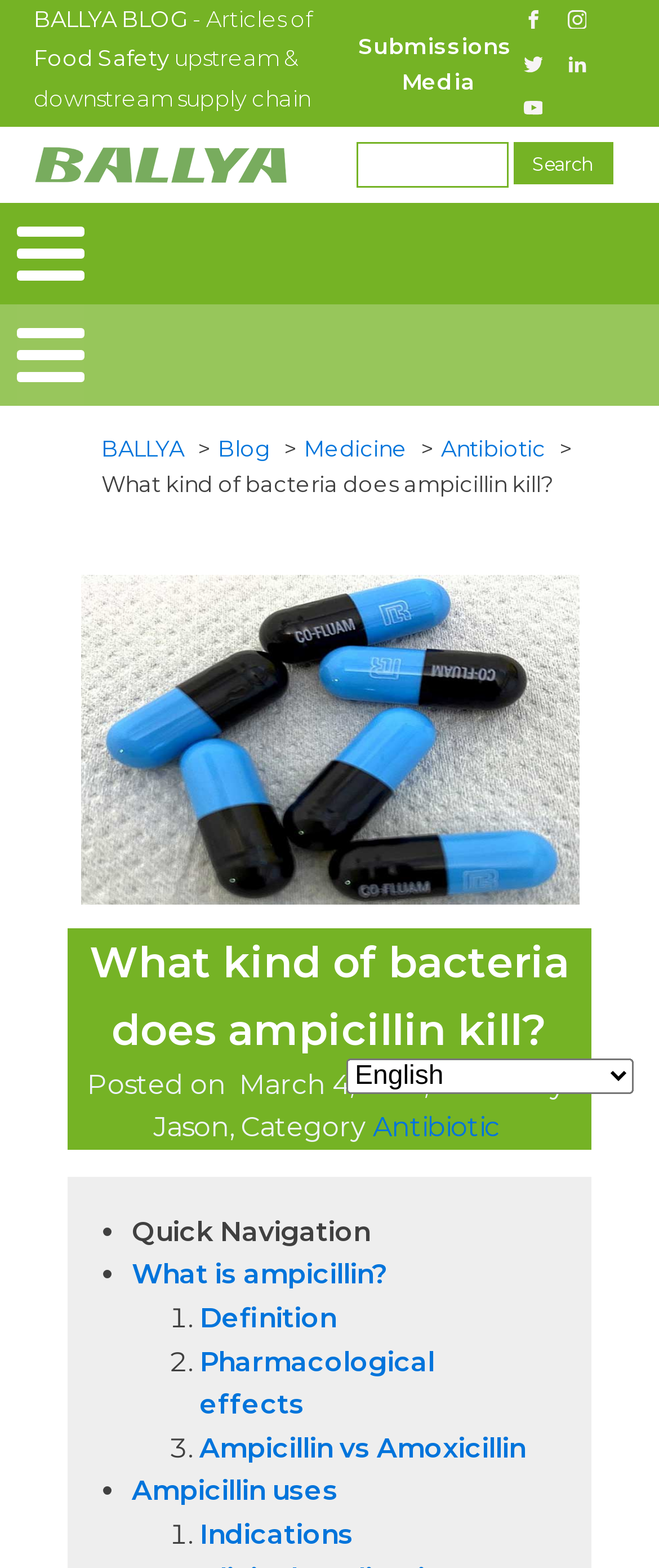Please find the top heading of the webpage and generate its text.

What kind of bacteria does ampicillin kill?